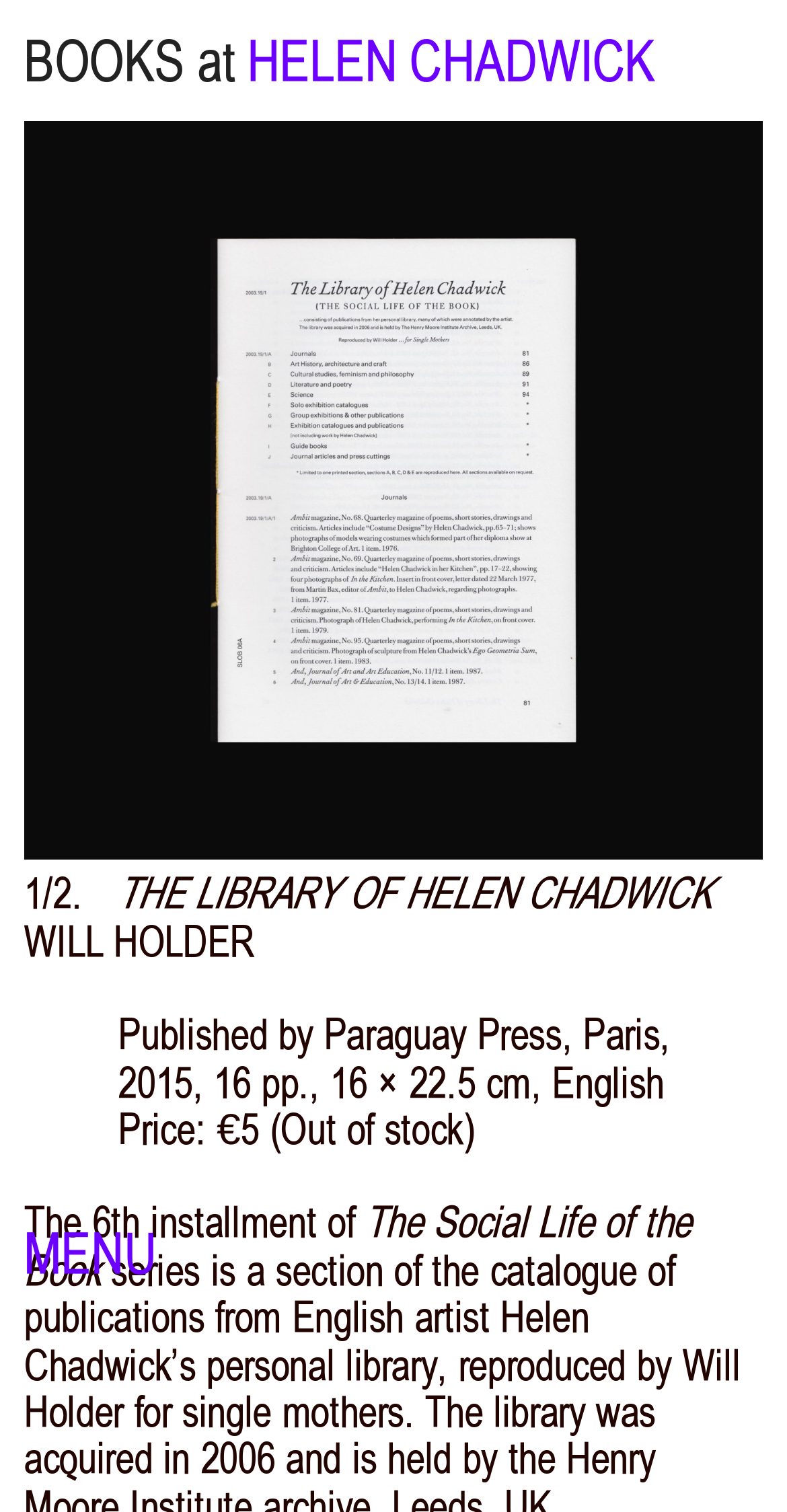What is the price of the book?
Provide a fully detailed and comprehensive answer to the question.

I found the price of the book by looking at the StaticText element with the text 'Price: €5 (Out of stock)' at coordinates [0.151, 0.73, 0.602, 0.763].